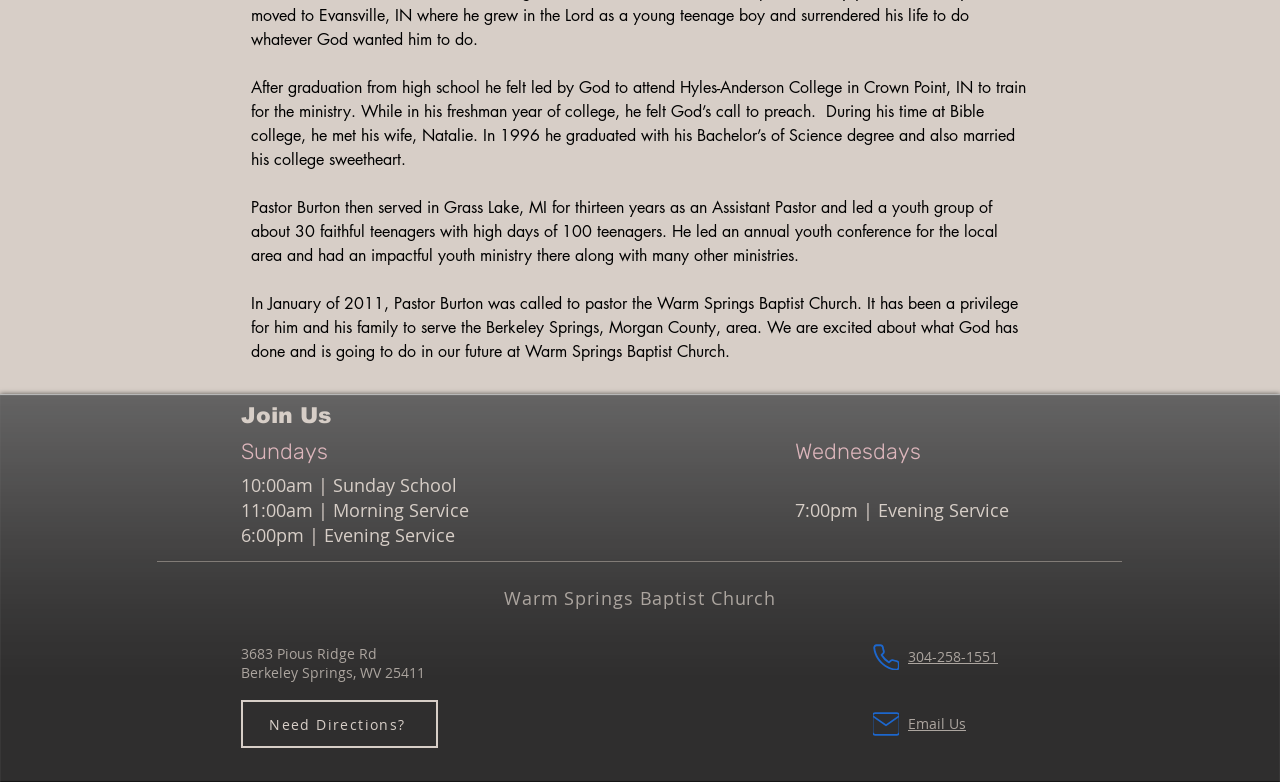What is the address of the church?
Using the image, provide a detailed and thorough answer to the question.

I found the address of the church by looking at the StaticText elements with the texts '3683 Pious Ridge Rd' and 'Berkeley Springs, WV 25411' which are located at [0.188, 0.824, 0.295, 0.848] and [0.188, 0.848, 0.332, 0.872] respectively. This suggests that the address of the church is 3683 Pious Ridge Rd, Berkeley Springs, WV 25411.